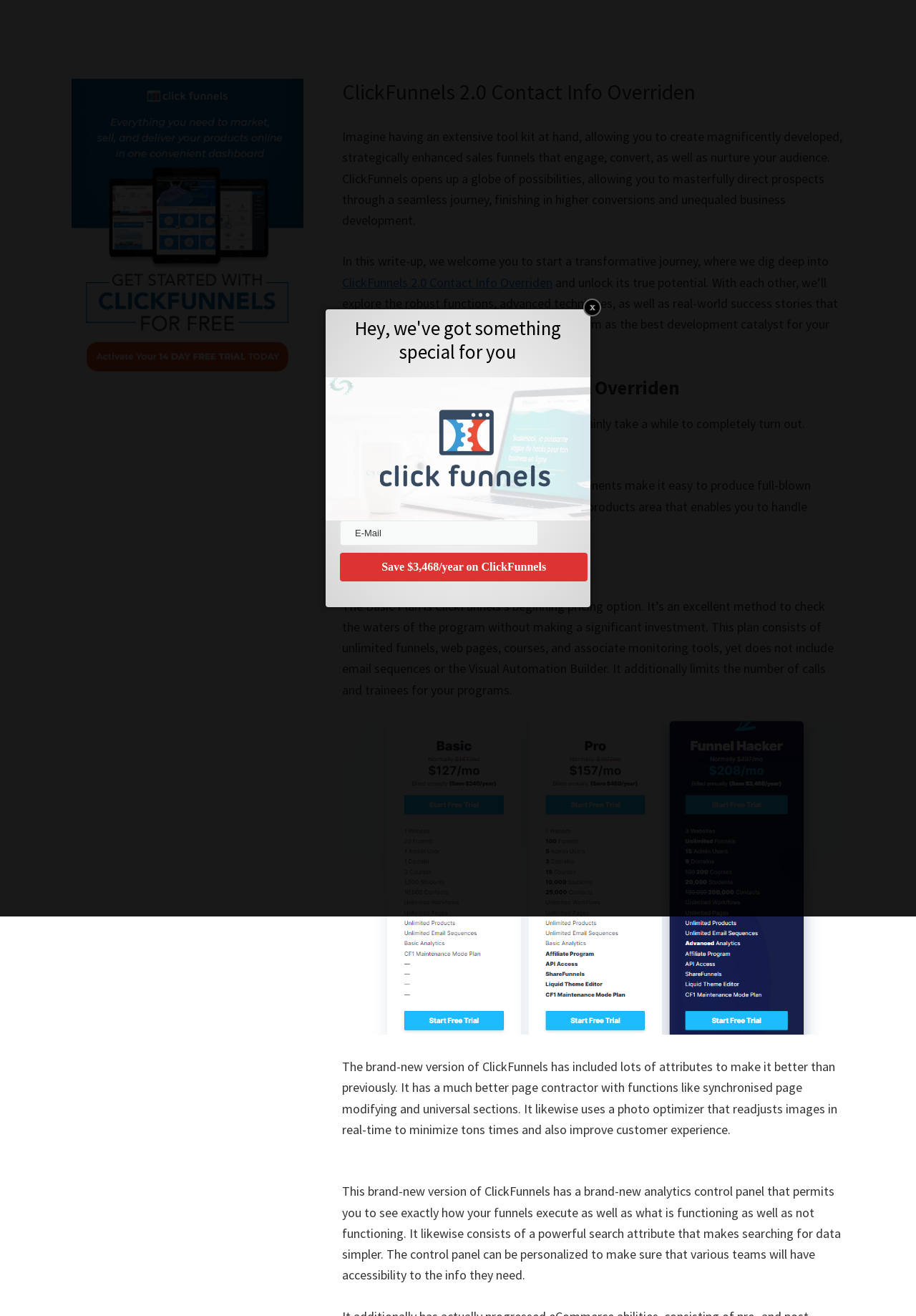Refer to the element description alt="{CF2}" and identify the corresponding bounding box in the screenshot. Format the coordinates as (top-left x, top-left y, bottom-right x, bottom-right y) with values in the range of 0 to 1.

[0.078, 0.06, 0.331, 0.292]